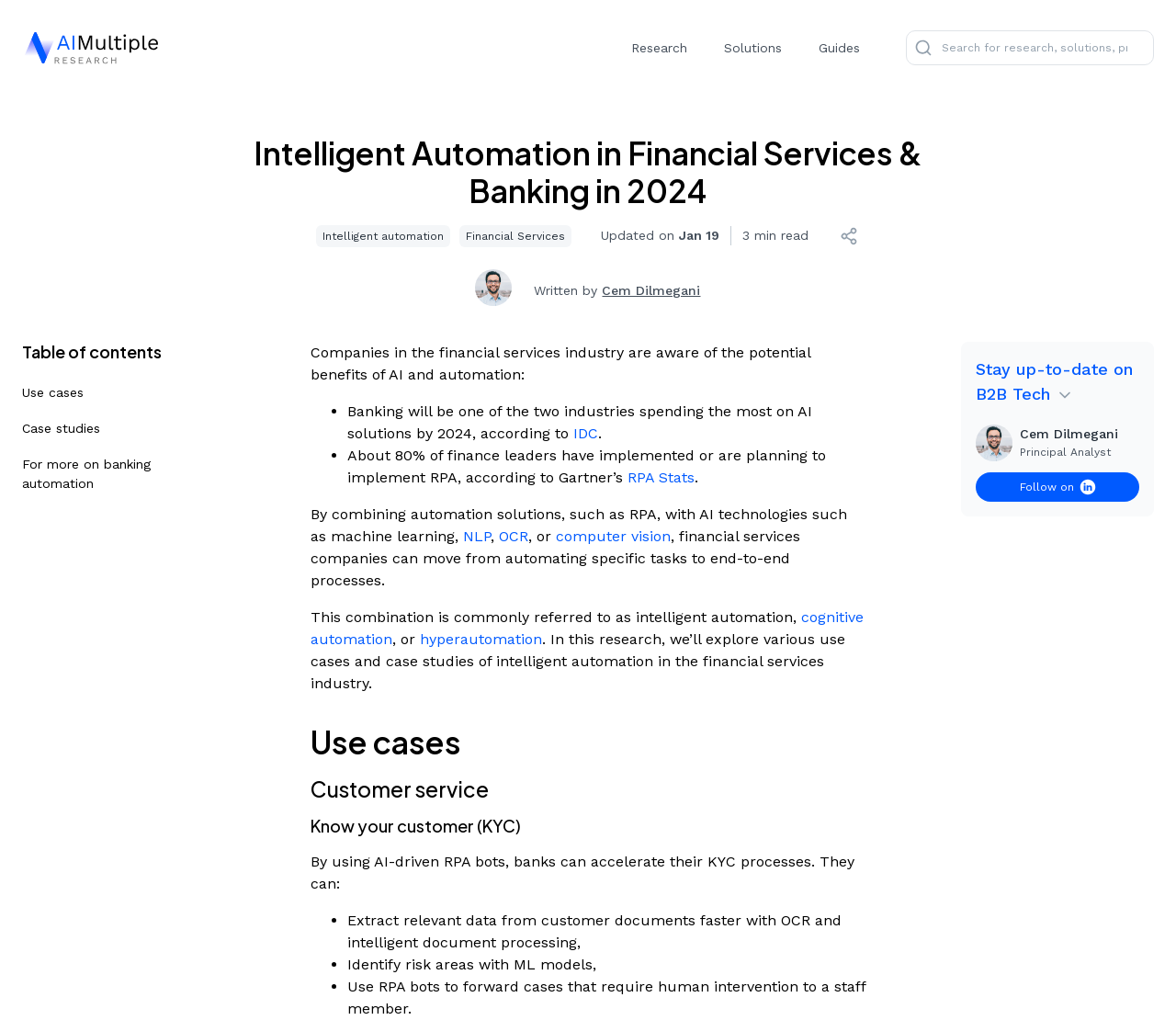What is the author of the article?
Using the image, respond with a single word or phrase.

Cem Dilmegani